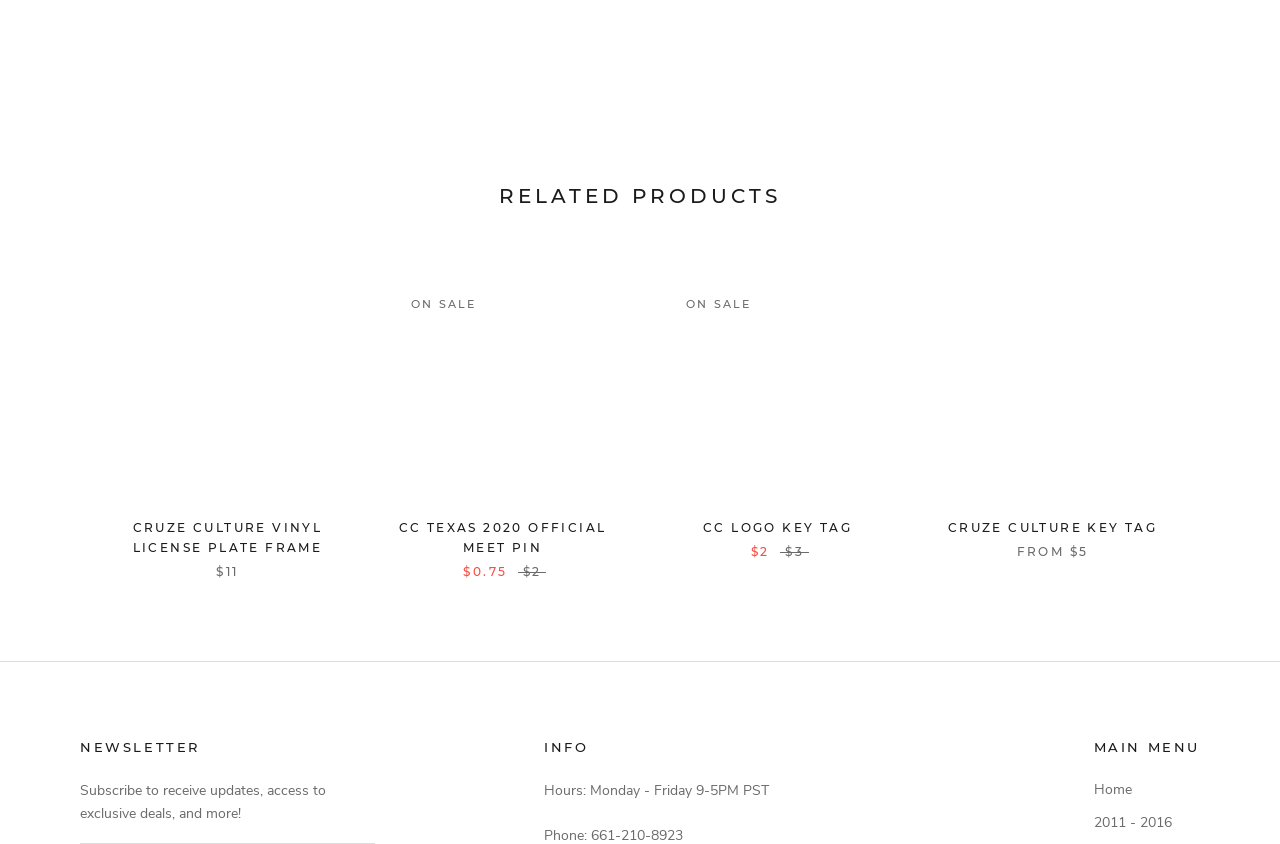How many products are displayed on this page?
Using the visual information, reply with a single word or short phrase.

4